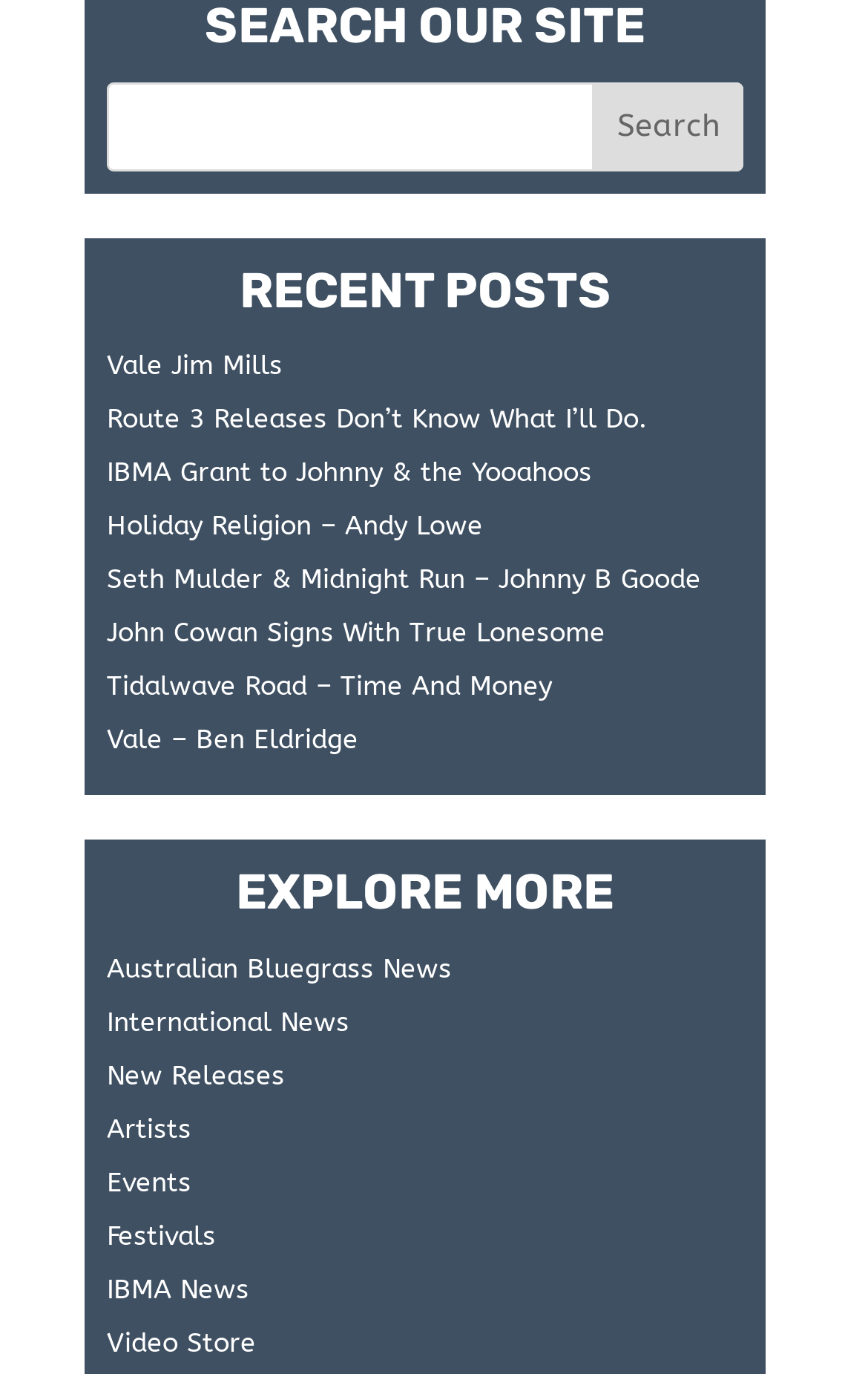How many links are under 'RECENT POSTS'?
Answer the question in as much detail as possible.

I counted the number of links under the 'RECENT POSTS' heading, which are 'Vale Jim Mills', 'Route 3 Releases Don’t Know What I’ll Do.', 'IBMA Grant to Johnny & the Yooahoos', 'Holiday Religion – Andy Lowe', 'Seth Mulder & Midnight Run – Johnny B Goode', 'John Cowan Signs With True Lonesome', 'Tidalwave Road – Time And Money', and 'Vale – Ben Eldridge'. There are 8 links in total.